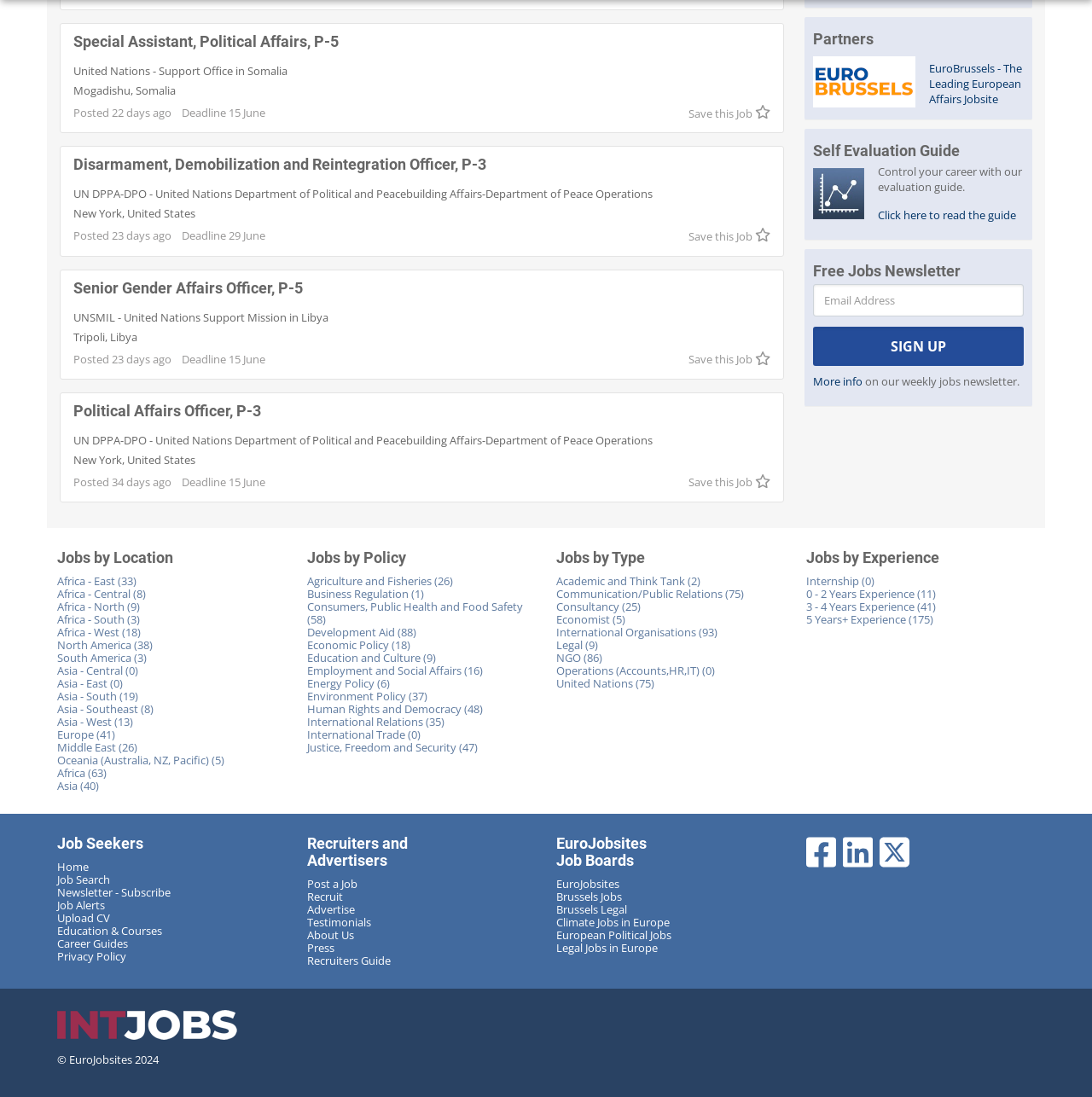Identify the bounding box coordinates for the region of the element that should be clicked to carry out the instruction: "Enter email address in the 'Free Jobs Newsletter' textbox". The bounding box coordinates should be four float numbers between 0 and 1, i.e., [left, top, right, bottom].

[0.745, 0.259, 0.938, 0.288]